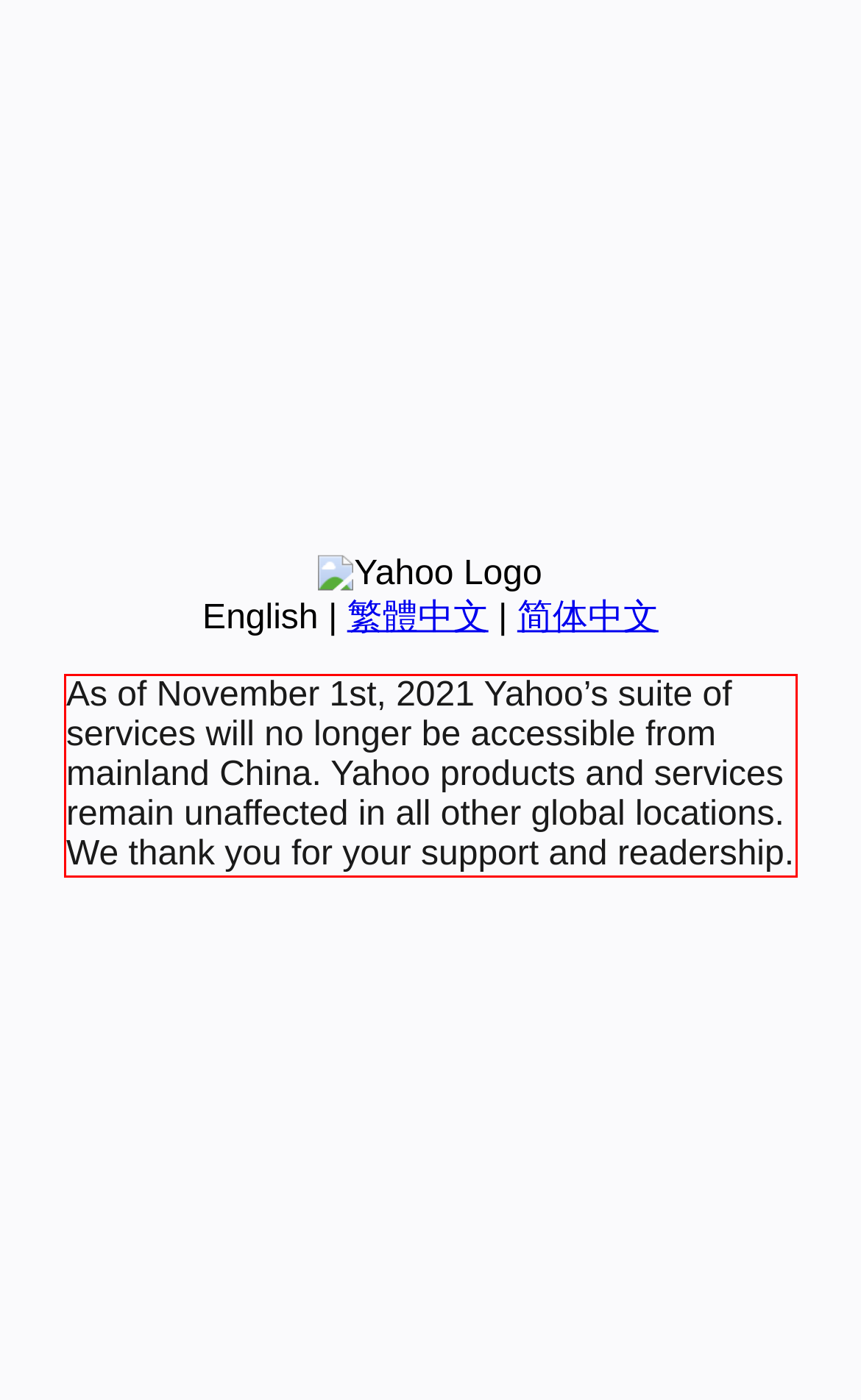The screenshot you have been given contains a UI element surrounded by a red rectangle. Use OCR to read and extract the text inside this red rectangle.

As of November 1st, 2021 Yahoo’s suite of services will no longer be accessible from mainland China. Yahoo products and services remain unaffected in all other global locations. We thank you for your support and readership.